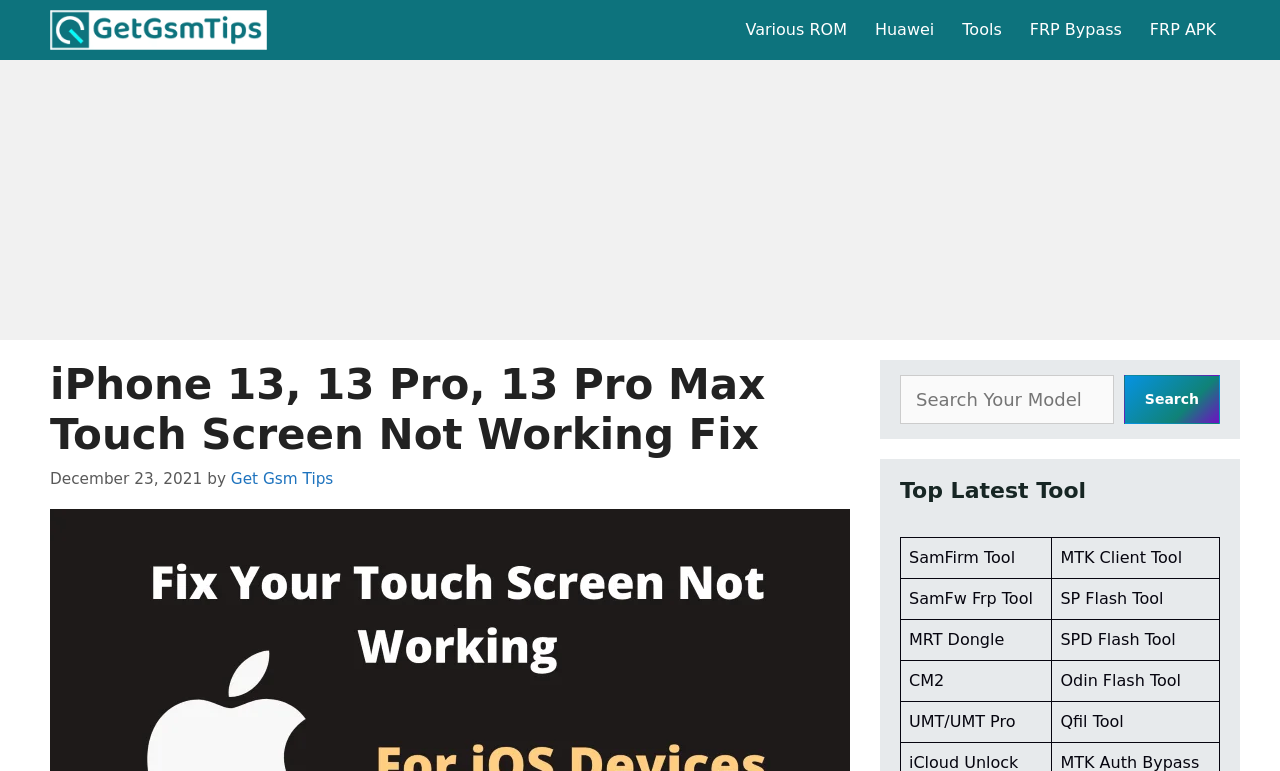Provide your answer to the question using just one word or phrase: What is the name of the first tool listed?

SamFirm Tool